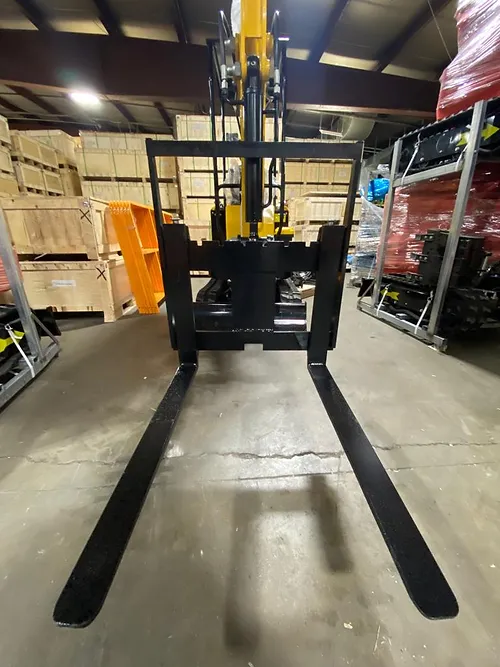Formulate a detailed description of the image content.

This image showcases a **1 Ton Mini Excavator 30" Long Fork Attachment**, designed to enhance lifting and transporting capabilities for mini excavators. The attachment features robust, elongated forks that extend outward from a sturdy frame, ideal for maneuvering heavy loads. The setting appears to be a warehouse or storage area, with wooden pallets and tools visible in the background, indicating an active operational environment. This specific product is perfect for users needing efficient material handling in compact spaces. The attachment is being displayed prominently, allowing potential buyers to appreciate its design and functionality.